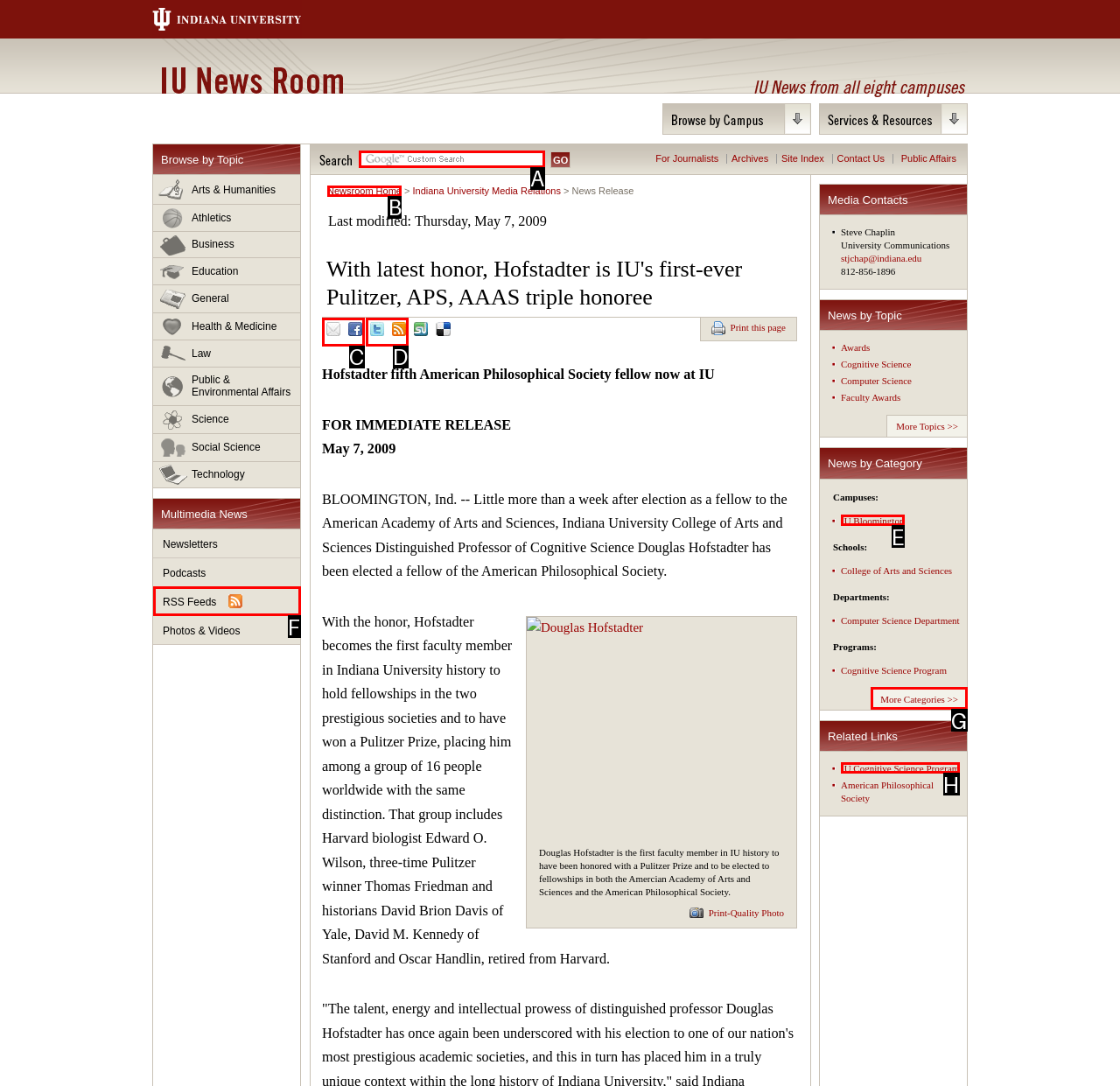Identify which HTML element should be clicked to fulfill this instruction: Search for news Reply with the correct option's letter.

A